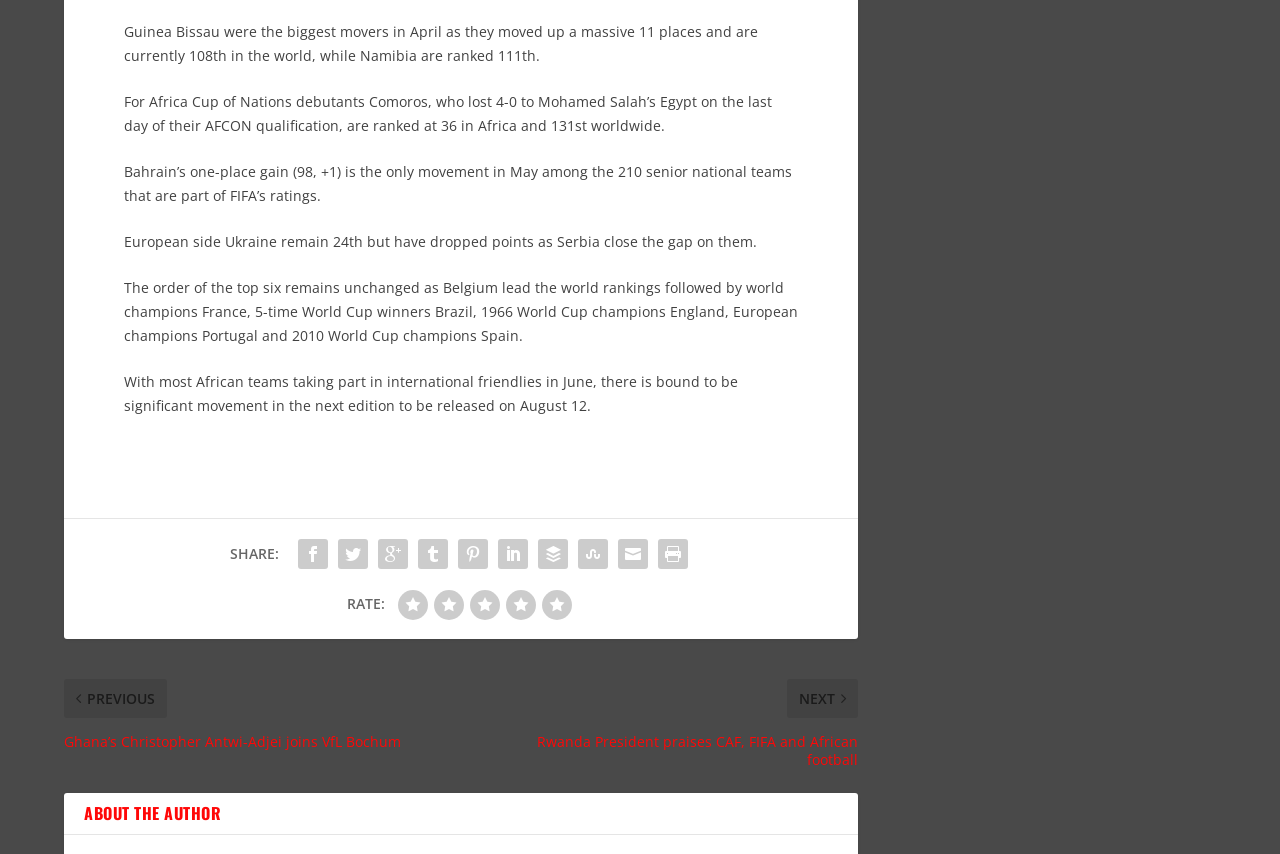Determine the bounding box coordinates for the area that needs to be clicked to fulfill this task: "Rate with 5 stars". The coordinates must be given as four float numbers between 0 and 1, i.e., [left, top, right, bottom].

[0.424, 0.679, 0.447, 0.714]